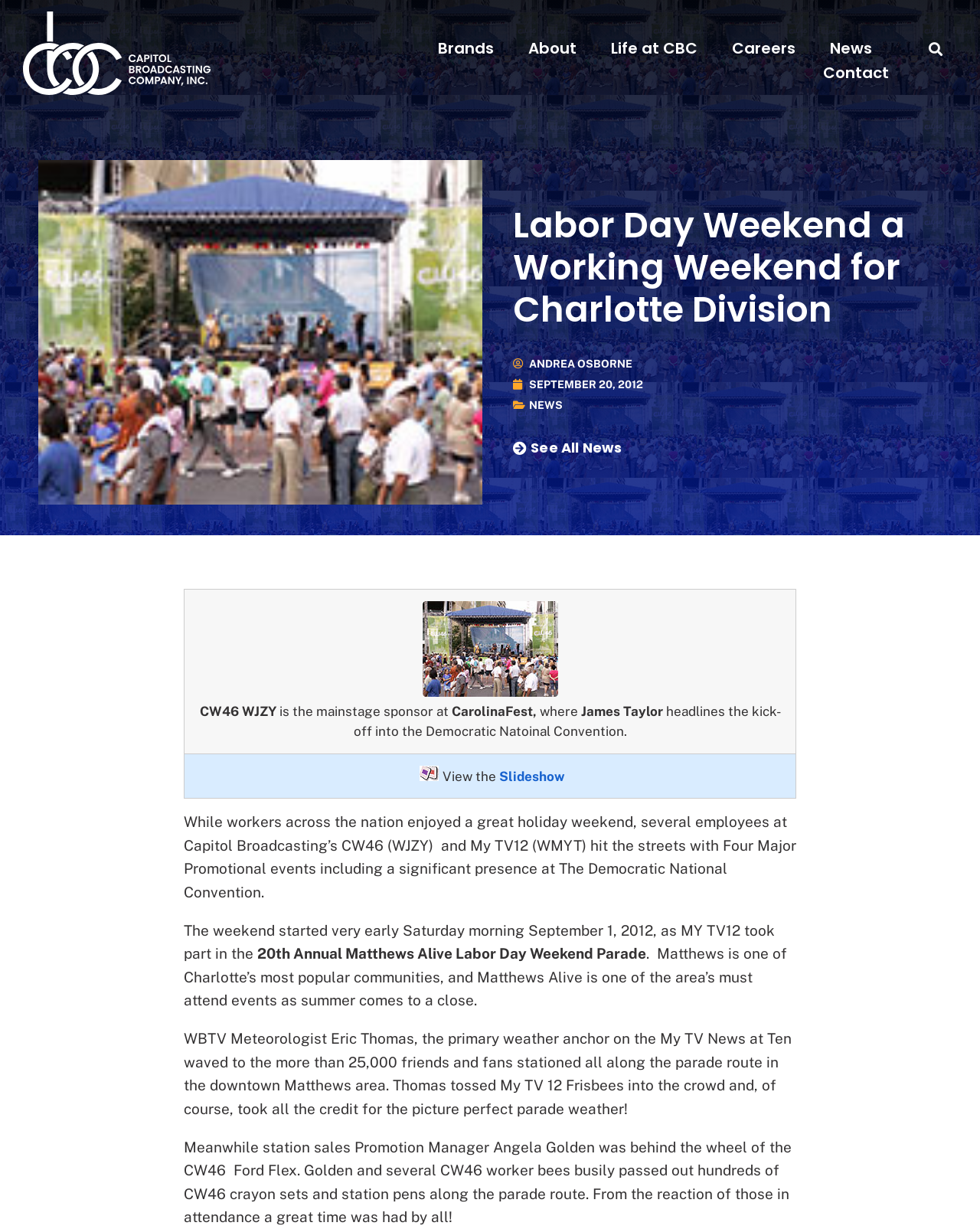Pinpoint the bounding box coordinates of the clickable element to carry out the following instruction: "View News."

[0.847, 0.03, 0.89, 0.049]